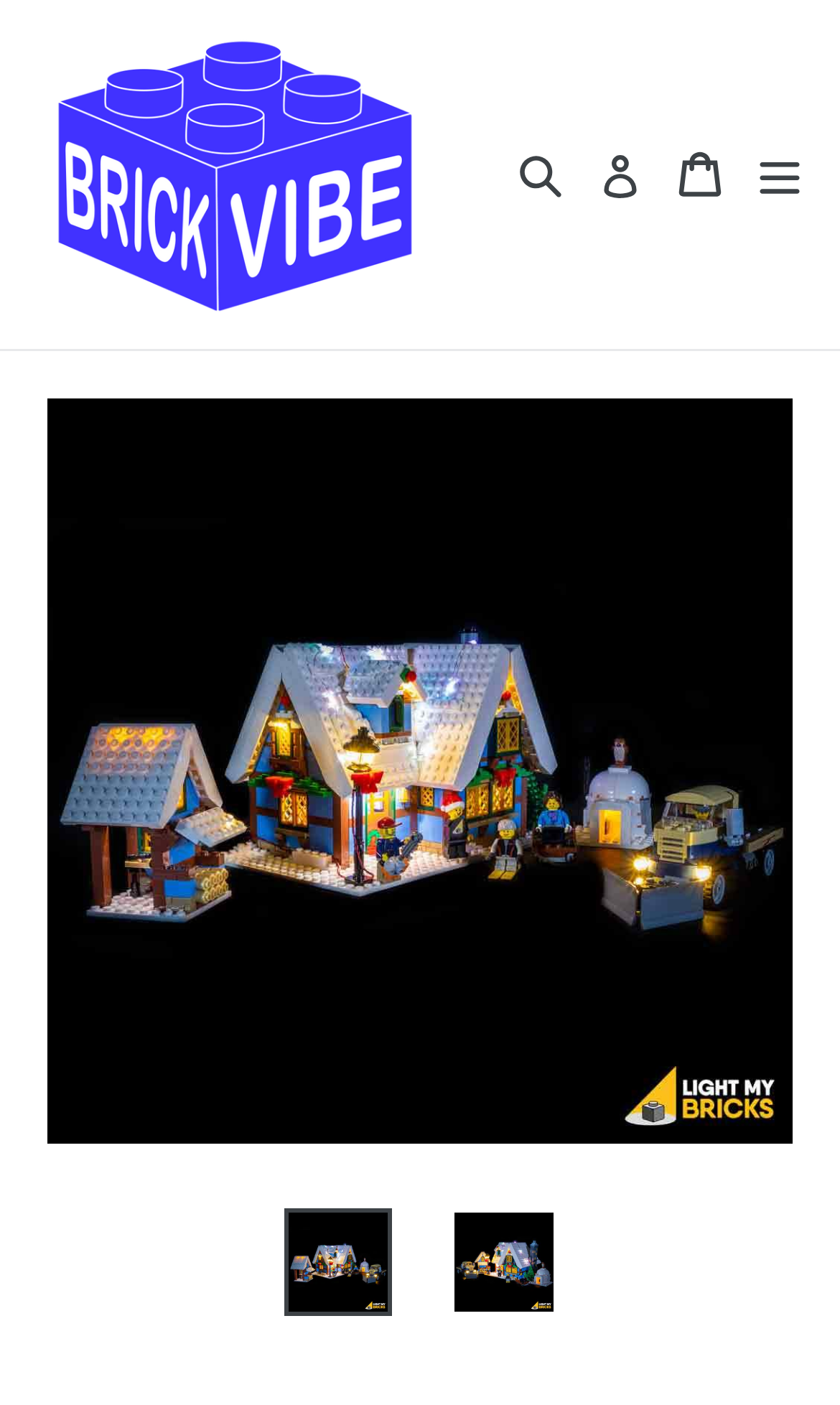Please provide a comprehensive response to the question below by analyzing the image: 
What is the name of the website?

I found a link element with the text 'BrickVibe' at the top left of the page, which suggests that it is the name of the website.